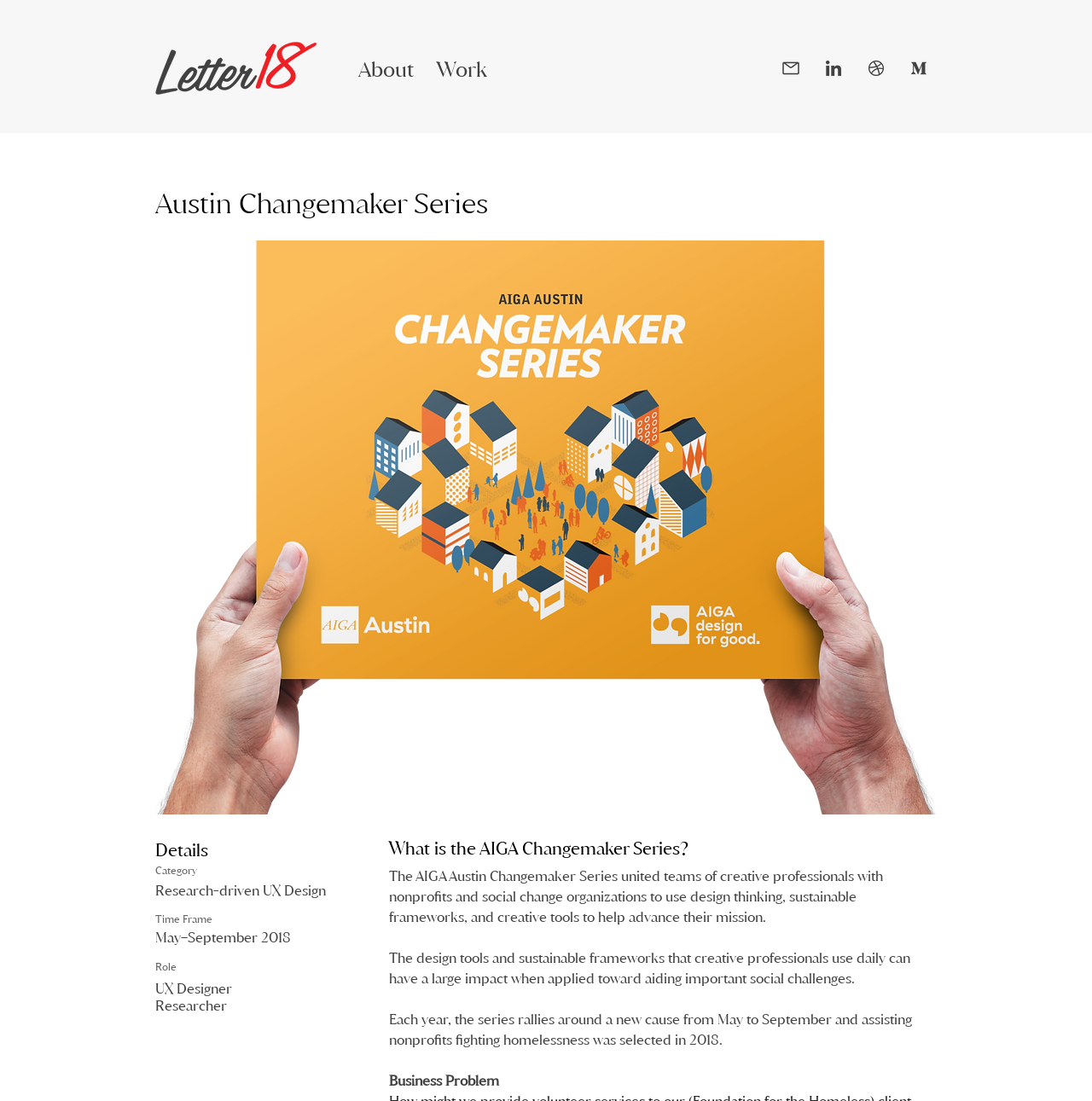What is the category of the project?
Provide a detailed answer to the question using information from the image.

I found the answer by looking at the section 'Details' where it lists the project's information, and under the 'Category' label, it says 'Research-driven UX Design'.